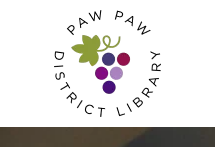What is the typeface of the text in the logo?
Carefully analyze the image and provide a thorough answer to the question.

The caption describes the typeface of the text in the logo as 'clear, modern', indicating that it is a modern typeface.